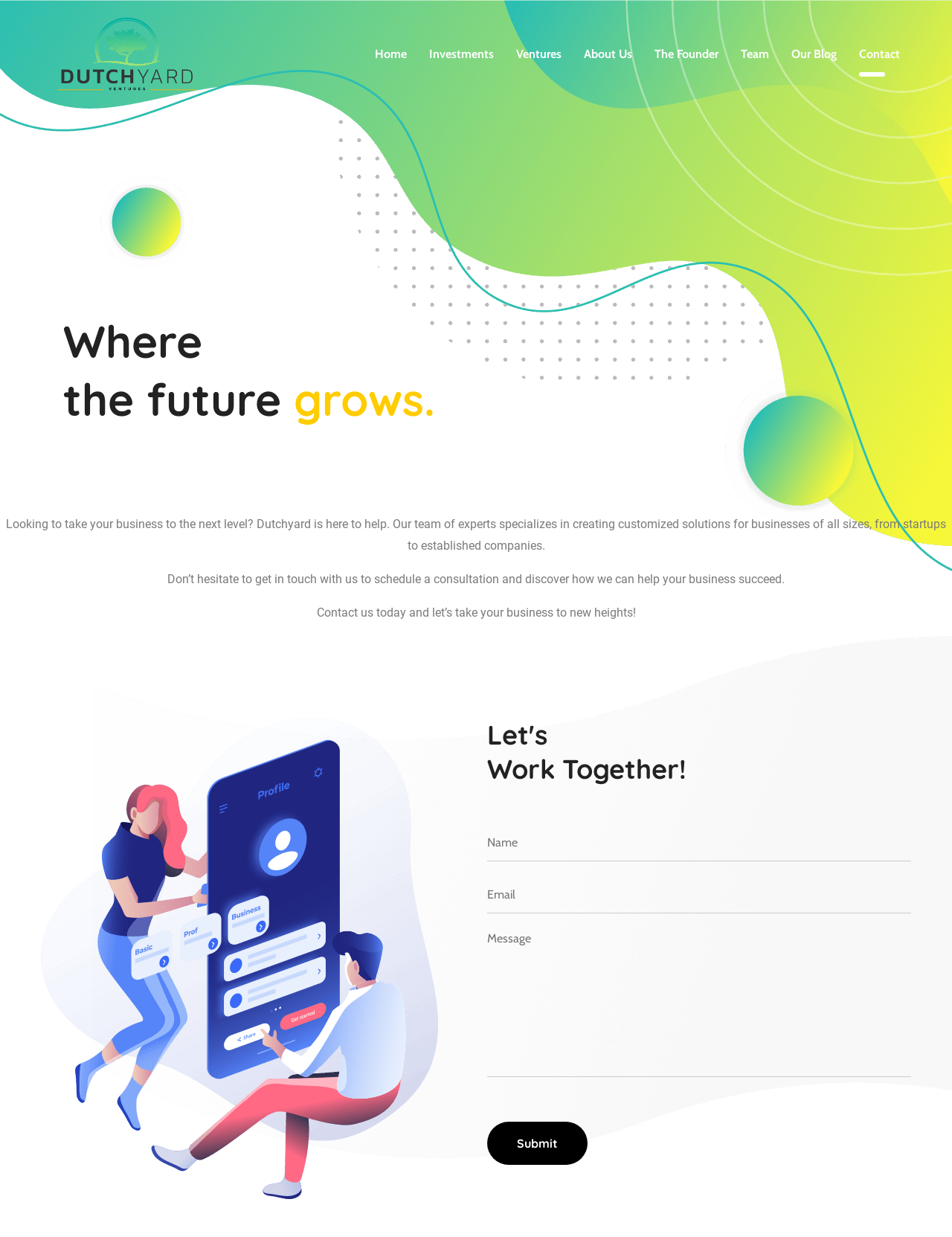Based on the element description: "Investments", identify the UI element and provide its bounding box coordinates. Use four float numbers between 0 and 1, [left, top, right, bottom].

[0.451, 0.026, 0.519, 0.062]